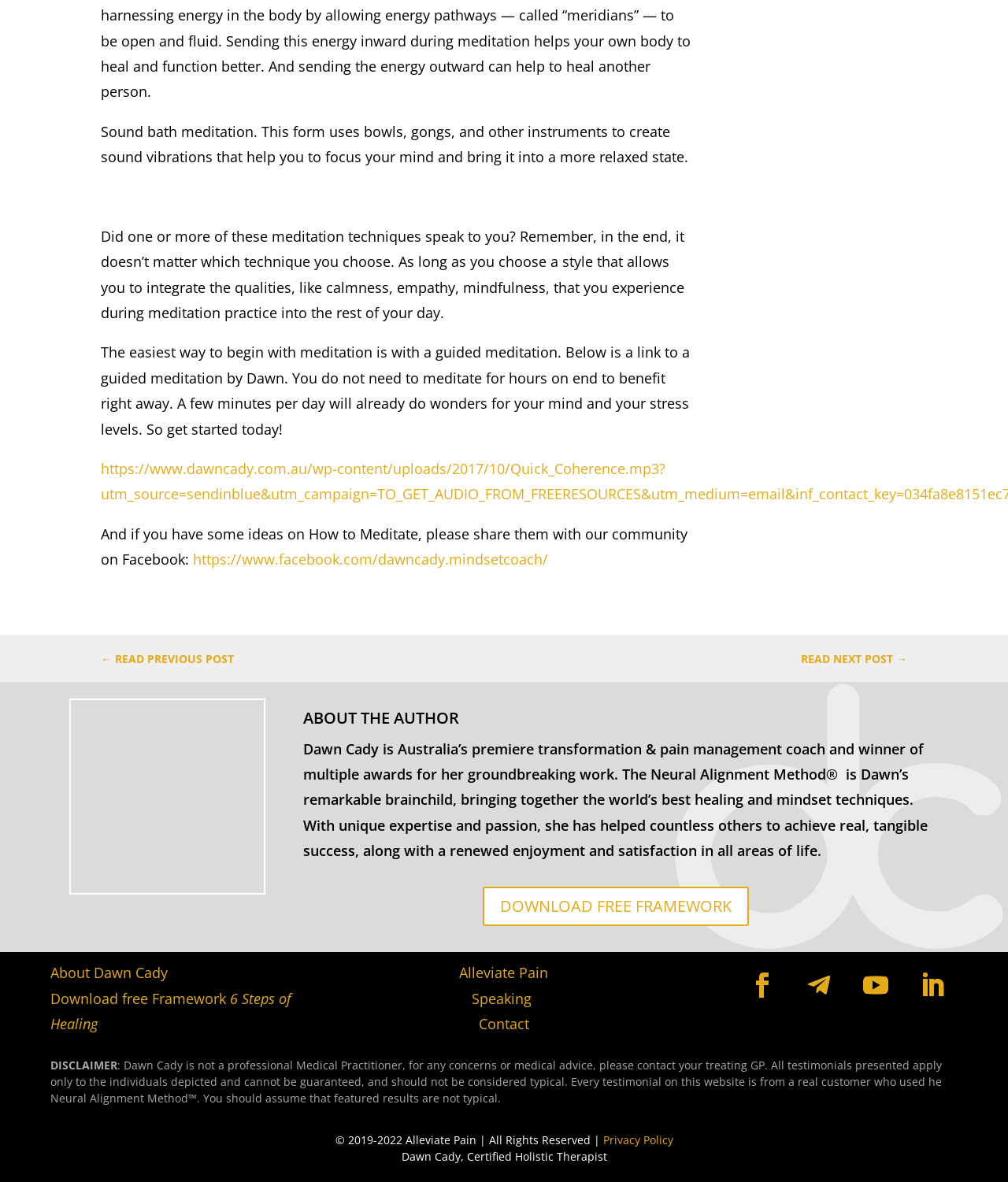Could you determine the bounding box coordinates of the clickable element to complete the instruction: "Download the free framework"? Provide the coordinates as four float numbers between 0 and 1, i.e., [left, top, right, bottom].

[0.479, 0.75, 0.743, 0.784]